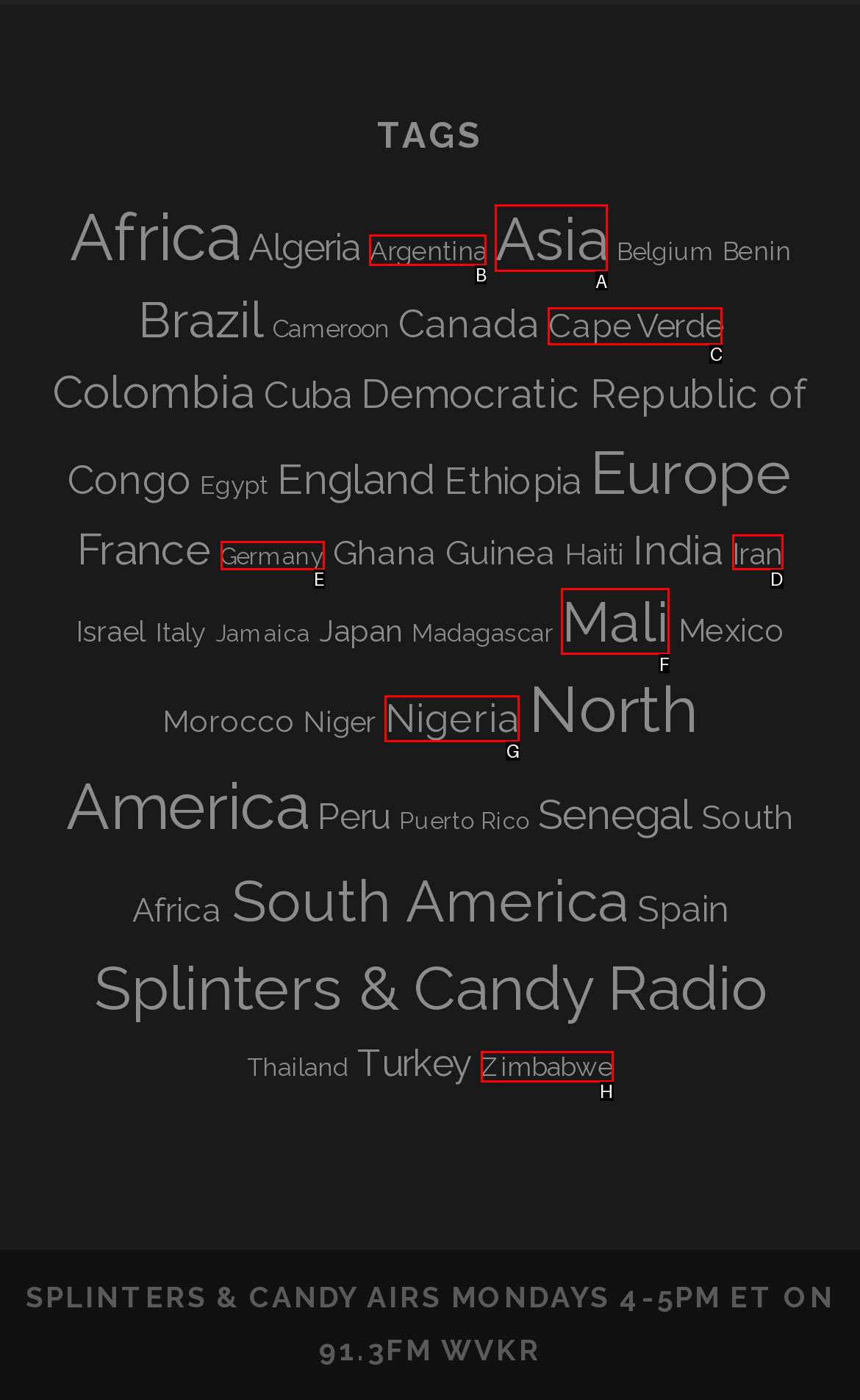What option should I click on to execute the task: Browse Asia? Give the letter from the available choices.

A